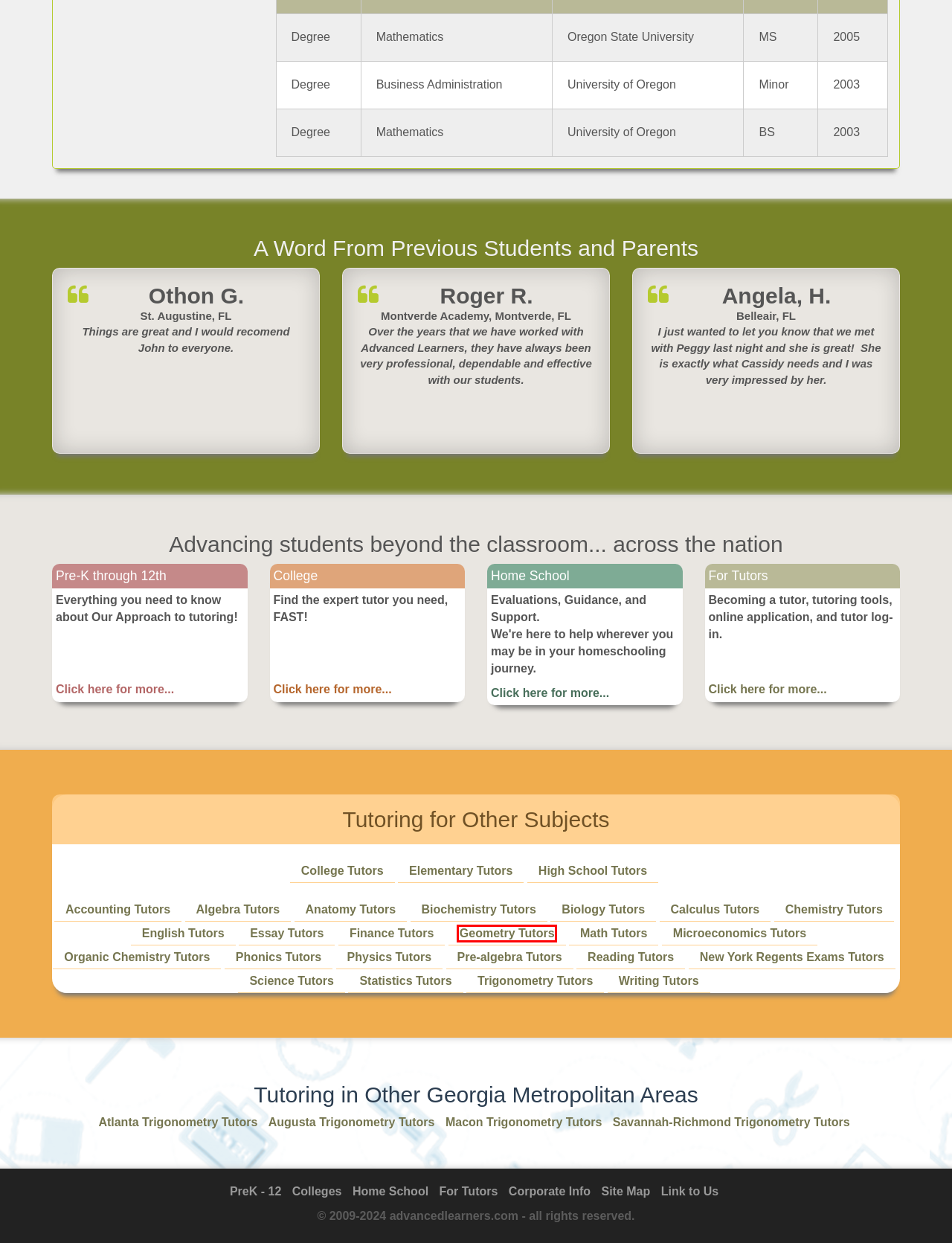You are given a screenshot depicting a webpage with a red bounding box around a UI element. Select the description that best corresponds to the new webpage after clicking the selected element. Here are the choices:
A. Our Elementary Trigonometry Tutors In Georgia
B. Our  Organic Chemistry Tutors In Georgia
C. Our  Biology Tutors In Georgia
D. Our  Geometry Tutors In Georgia
E. Our  Chemistry Tutors In Georgia
F. Our  Finance Tutors In Georgia
G. Our  Reading Tutors In Georgia
H. Our  Essay Tutors In Georgia

D